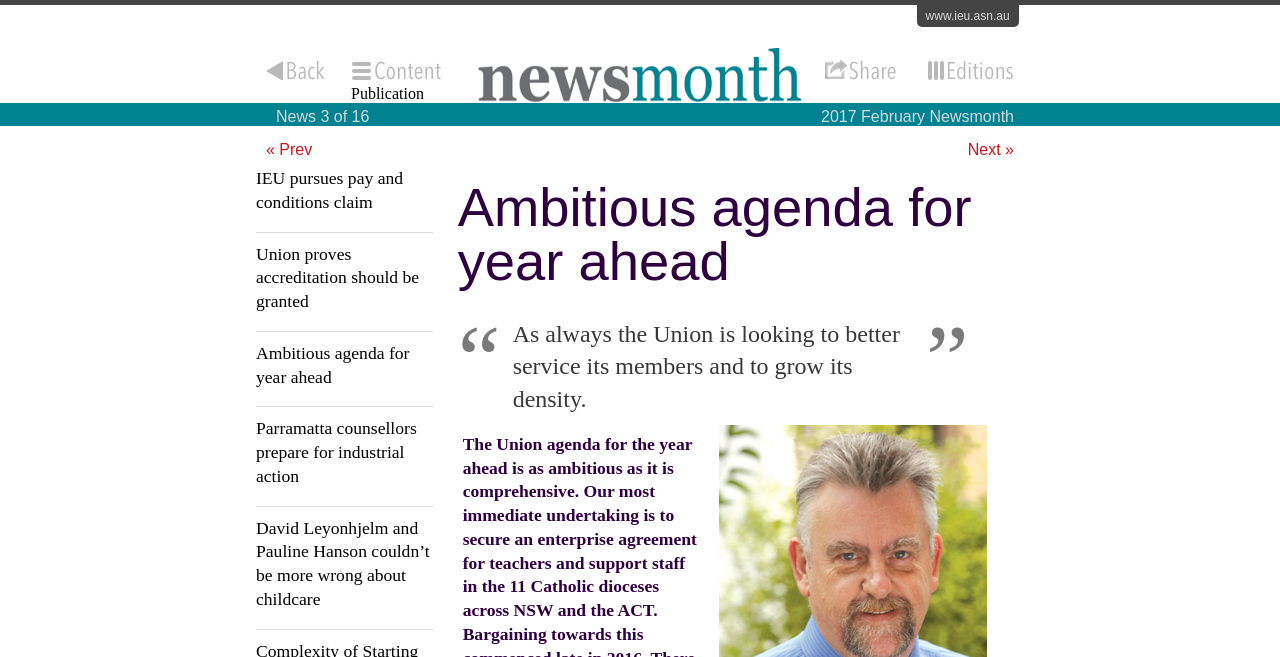Find the bounding box coordinates of the area to click in order to follow the instruction: "read publication".

[0.274, 0.129, 0.331, 0.155]